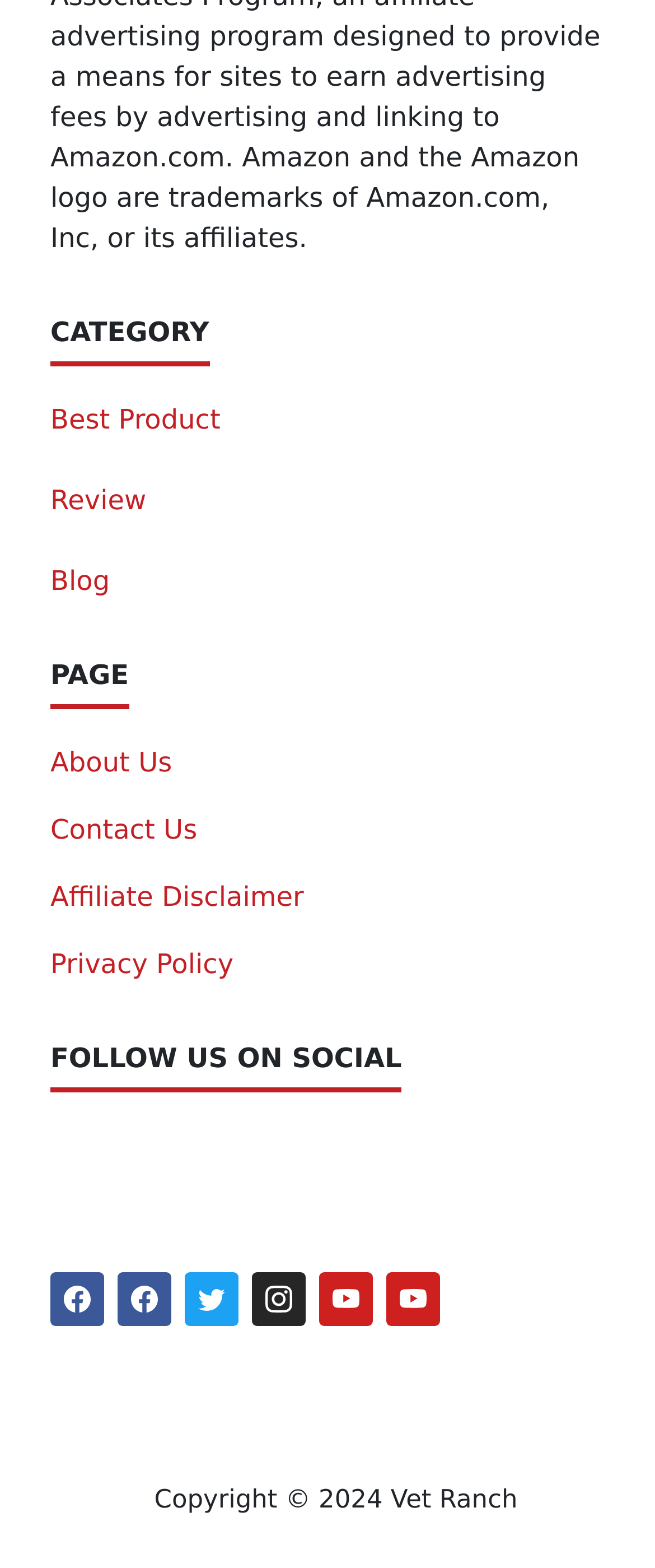Identify the bounding box coordinates of the clickable region required to complete the instruction: "Read the Privacy Policy". The coordinates should be given as four float numbers within the range of 0 and 1, i.e., [left, top, right, bottom].

[0.077, 0.604, 0.357, 0.624]